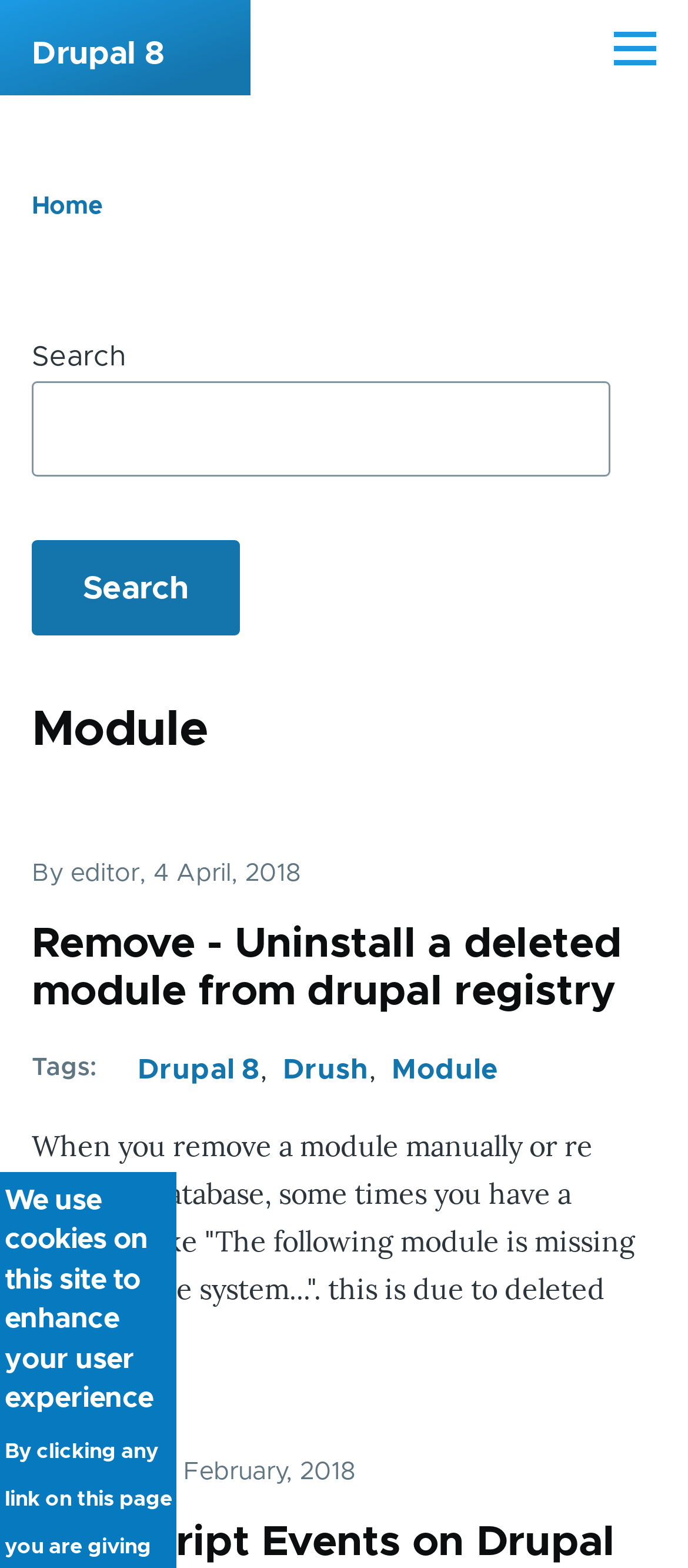Identify the bounding box coordinates of the element that should be clicked to fulfill this task: "Click on the main menu". The coordinates should be provided as four float numbers between 0 and 1, i.e., [left, top, right, bottom].

[0.877, 0.01, 0.969, 0.051]